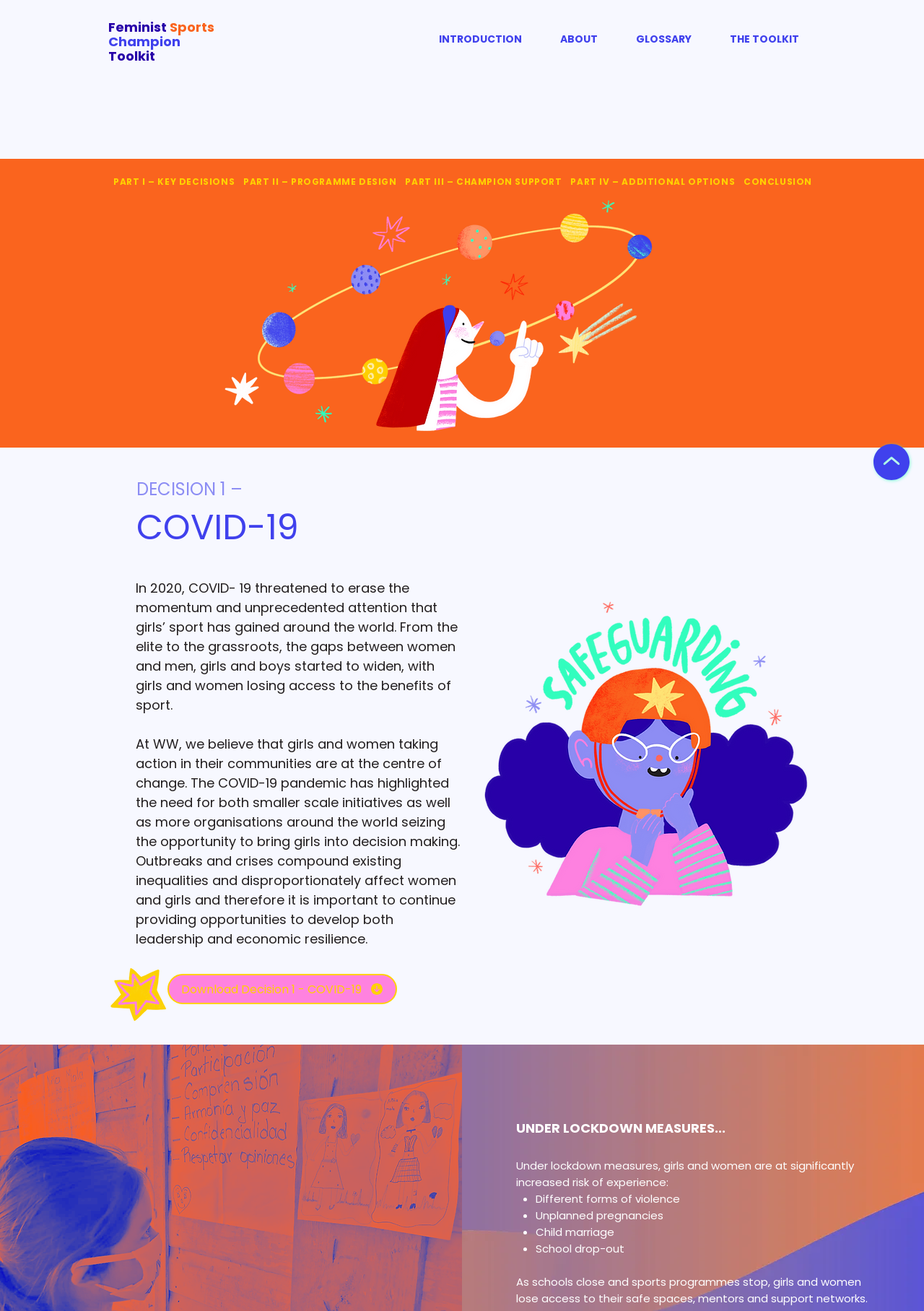Identify the bounding box coordinates for the element that needs to be clicked to fulfill this instruction: "Click the 'Download Decision 1 - COVID-19' link". Provide the coordinates in the format of four float numbers between 0 and 1: [left, top, right, bottom].

[0.181, 0.743, 0.43, 0.766]